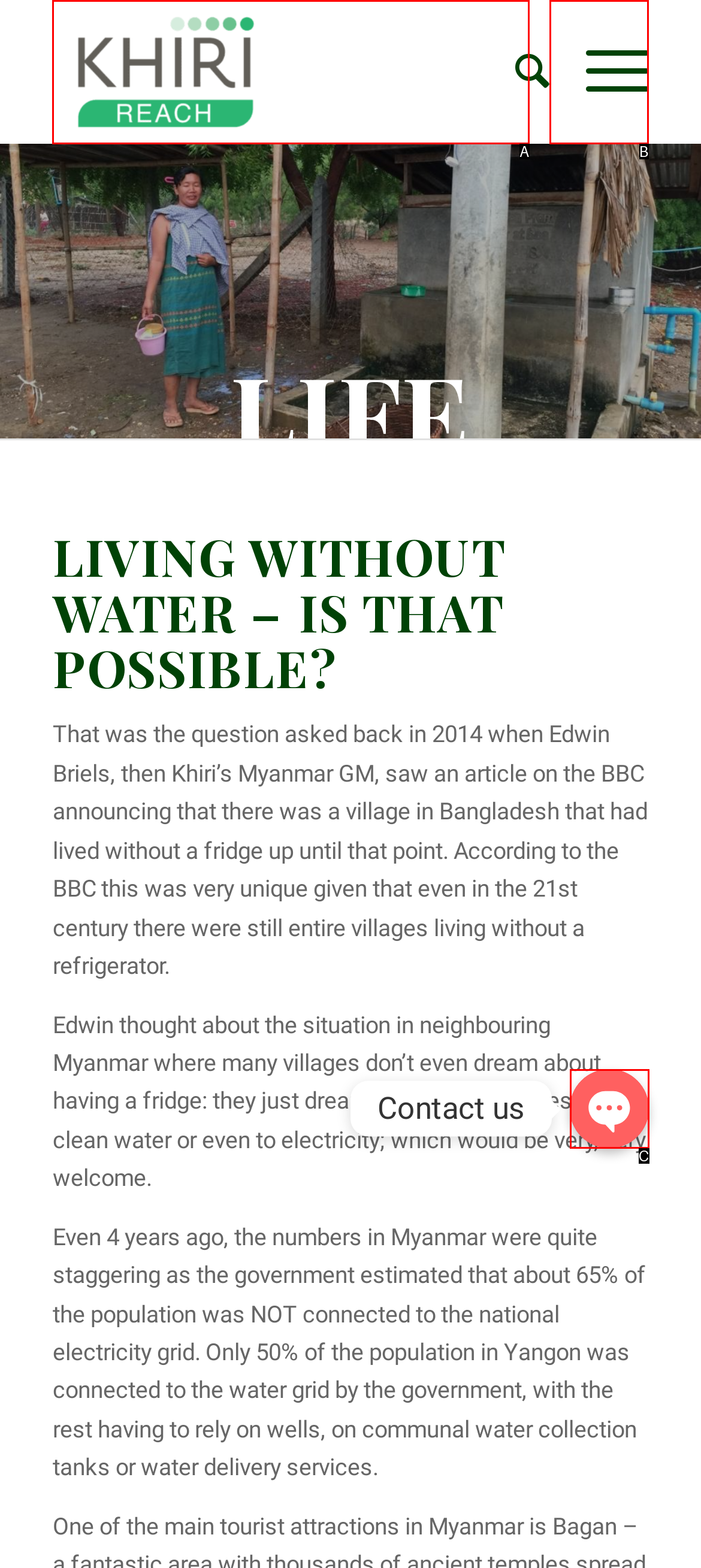Determine the HTML element that best aligns with the description: Menu Menu
Answer with the appropriate letter from the listed options.

B